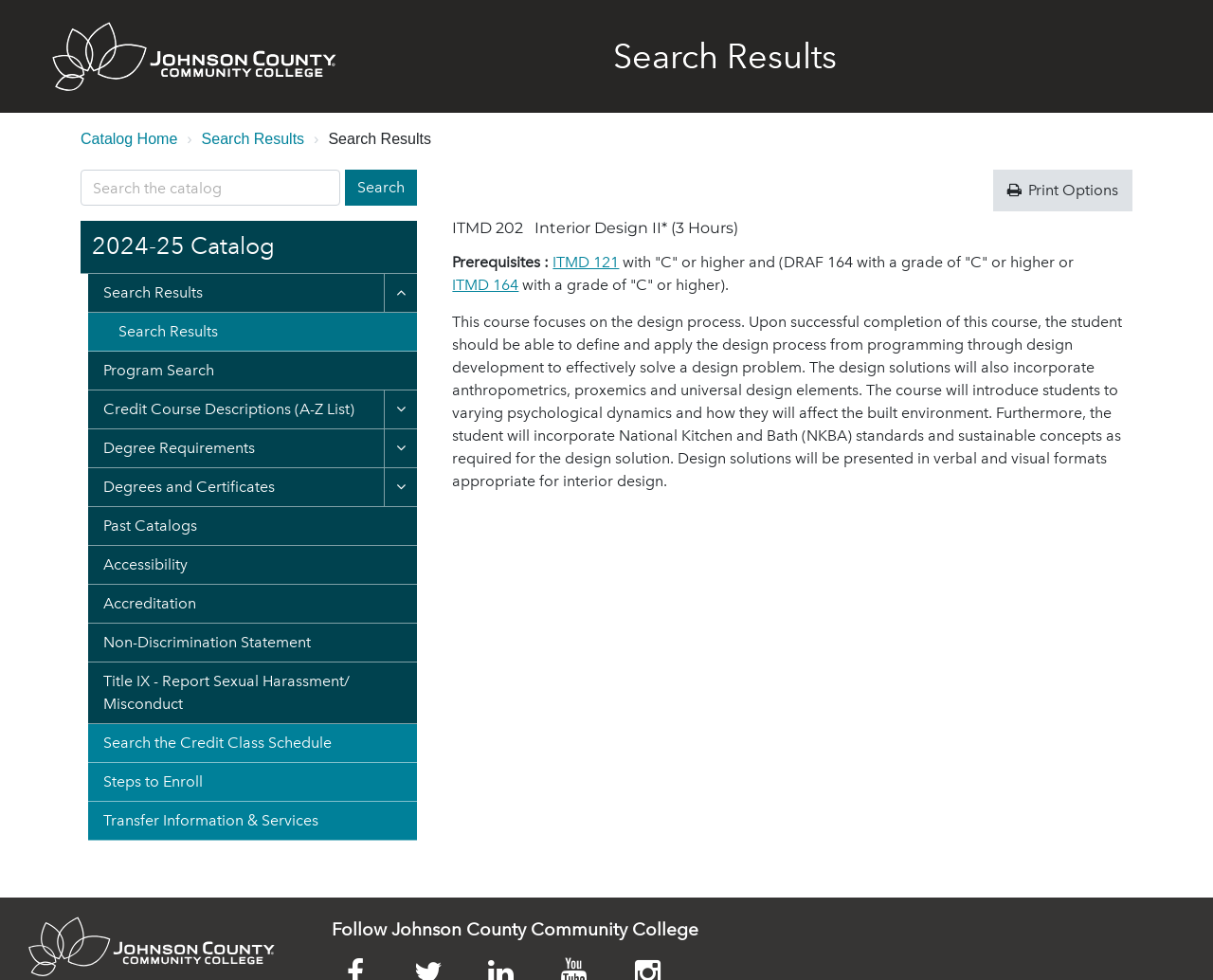What is the prerequisite for the ITMD 202 course?
Can you provide a detailed and comprehensive answer to the question?

The prerequisites for the ITMD 202 course are listed below the course description, and it includes 'ITMD 121 with 'C' or higher and (DRAF 164 with a grade of 'C' or higher or ...', which indicates that ITMD 121 is one of the prerequisites.